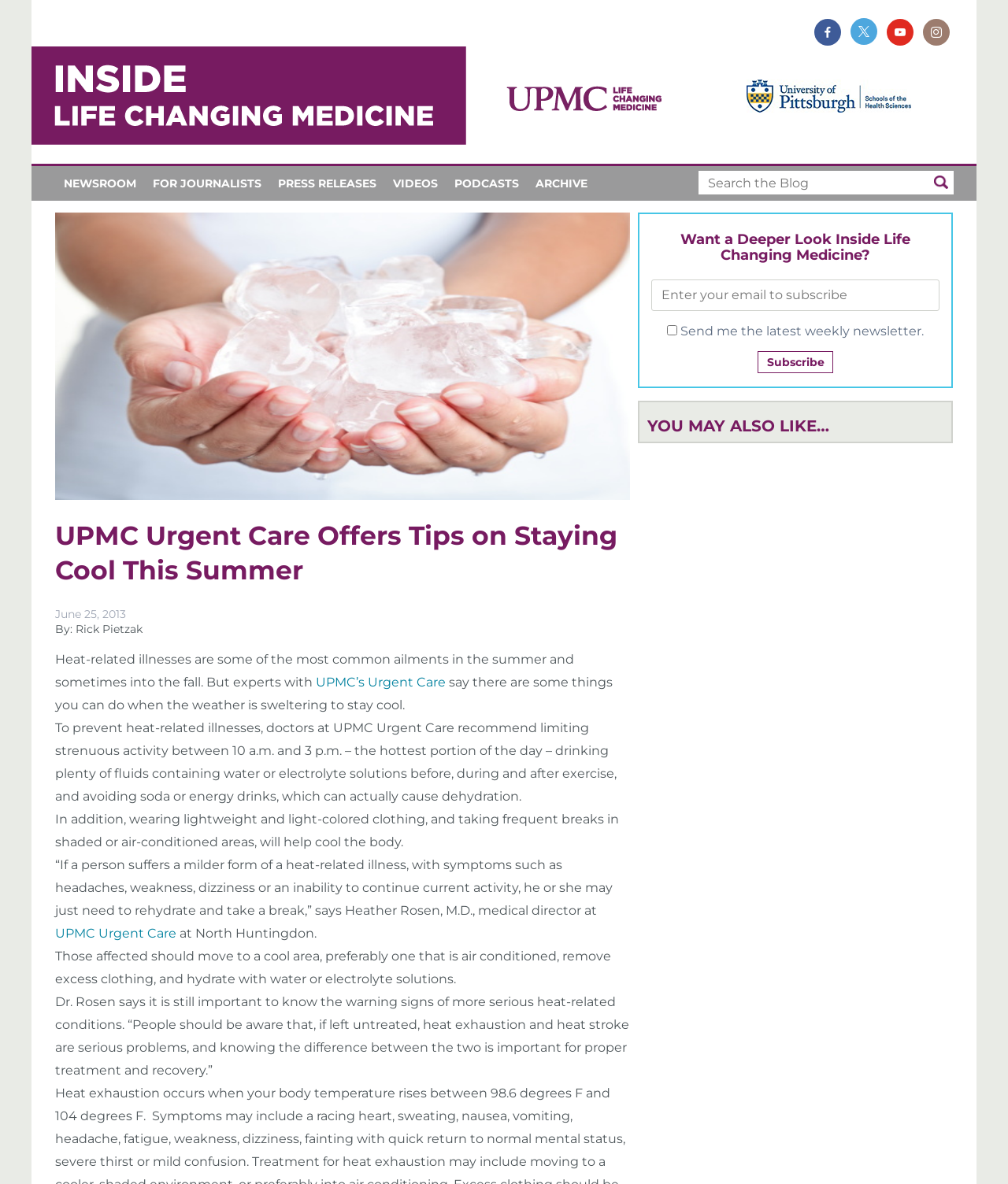What should people do if they suffer a milder form of heat-related illness?
Give a detailed and exhaustive answer to the question.

According to Dr. Heather Rosen, if a person suffers a milder form of a heat-related illness, with symptoms such as headaches, weakness, dizziness or an inability to continue current activity, he or she may just need to rehydrate and take a break.